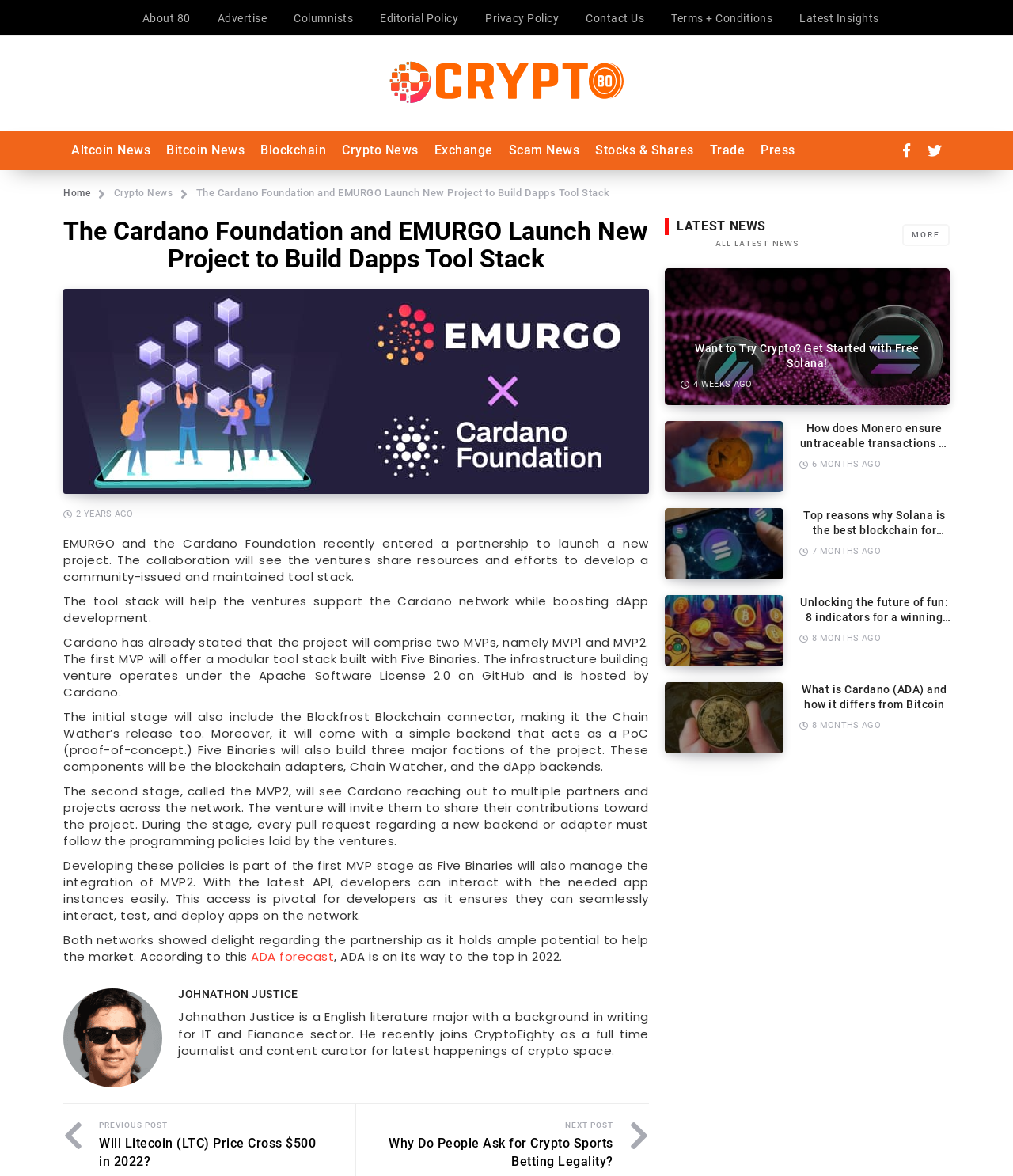Could you please study the image and provide a detailed answer to the question:
What is the topic of the article?

Based on the webpage content, the article is about the partnership between the Cardano Foundation and EMURGO to launch a new project to build a decentralized apps tool stack.